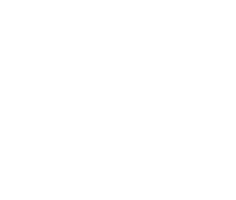Describe the image with as much detail as possible.

The image features the cover art for Ian Hunter's single "Precious." This striking design reflects the essence of Hunter's music, combining elements of artistry and emotional depth. The single marks a significant release, highlighted by the heading, "Brian Features on New Ian Hunter Single ‘Precious’," indicating a collaboration that adds to the musical landscape. The accompanying details suggest a release date of February 16, 2024, inviting fans to anticipate its launch. The overall visual and textual elements come together to celebrate the artistry of Ian Hunter.